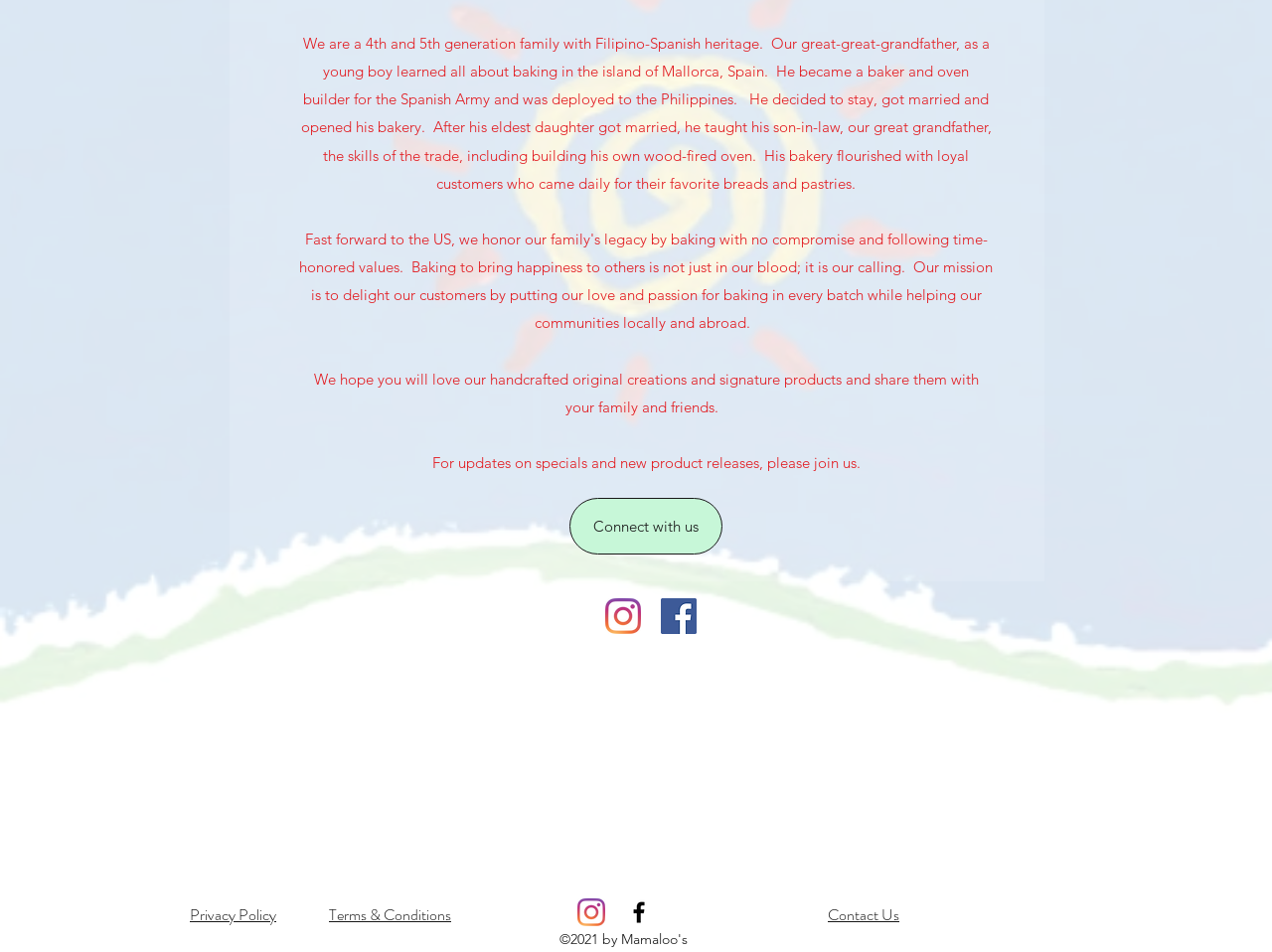Determine the bounding box of the UI component based on this description: "Terms & Conditions". The bounding box coordinates should be four float values between 0 and 1, i.e., [left, top, right, bottom].

[0.259, 0.949, 0.355, 0.973]